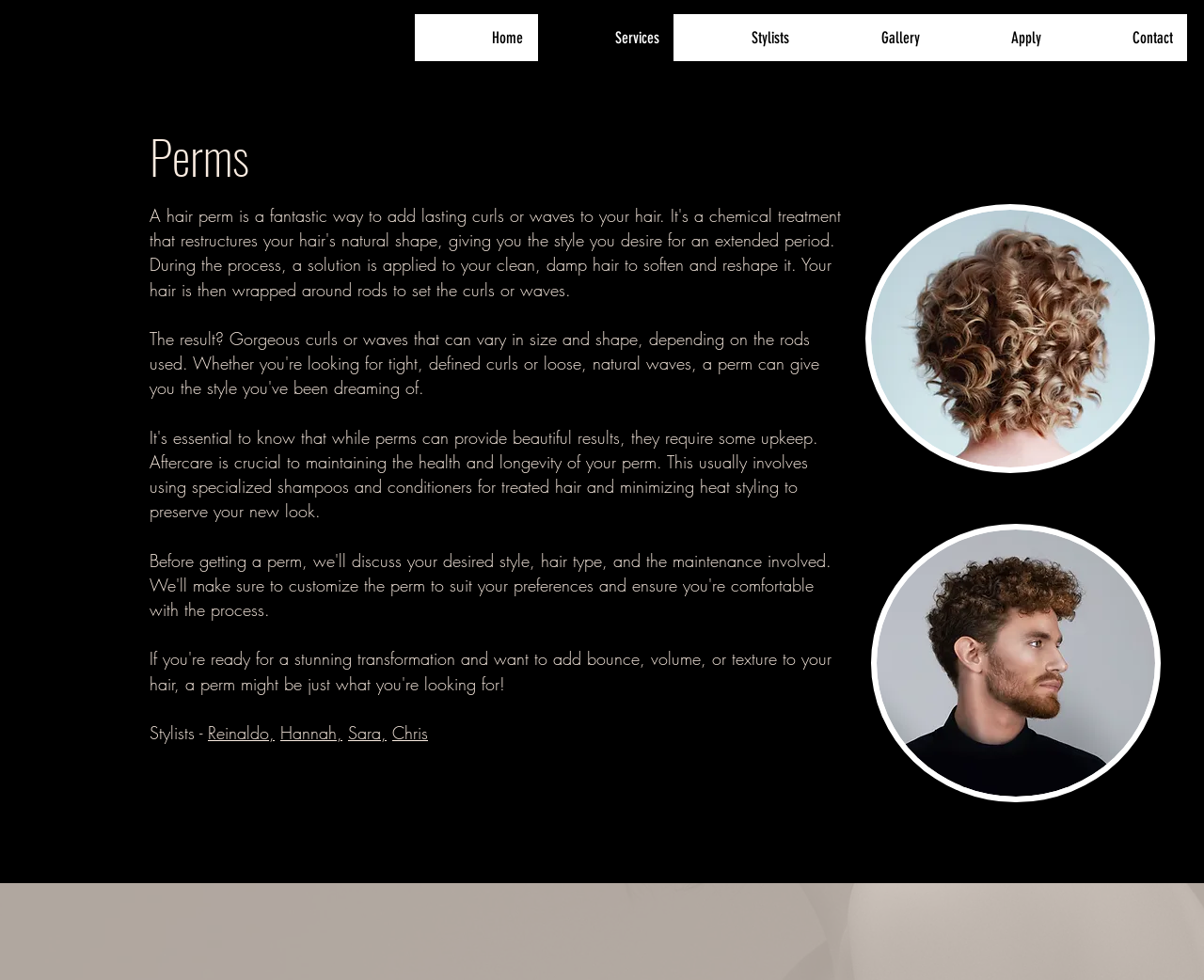What is the last link in the navigation menu?
From the screenshot, provide a brief answer in one word or phrase.

Contact